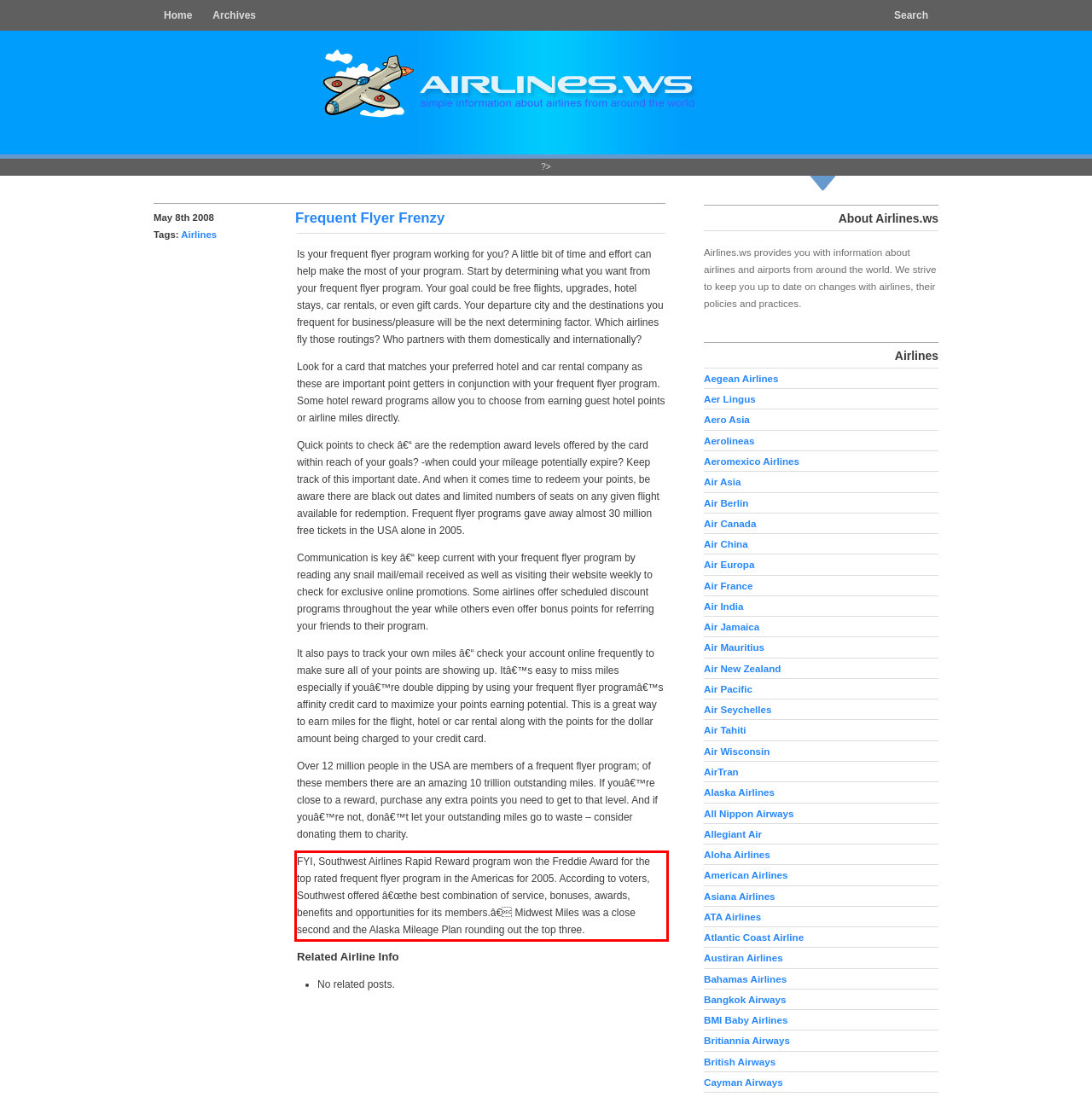Please extract the text content from the UI element enclosed by the red rectangle in the screenshot.

FYI, Southwest Airlines Rapid Reward program won the Freddie Award for the top rated frequent flyer program in the Americas for 2005. According to voters, Southwest offered â€œthe best combination of service, bonuses, awards, benefits and opportunities for its members.â€ Midwest Miles was a close second and the Alaska Mileage Plan rounding out the top three.